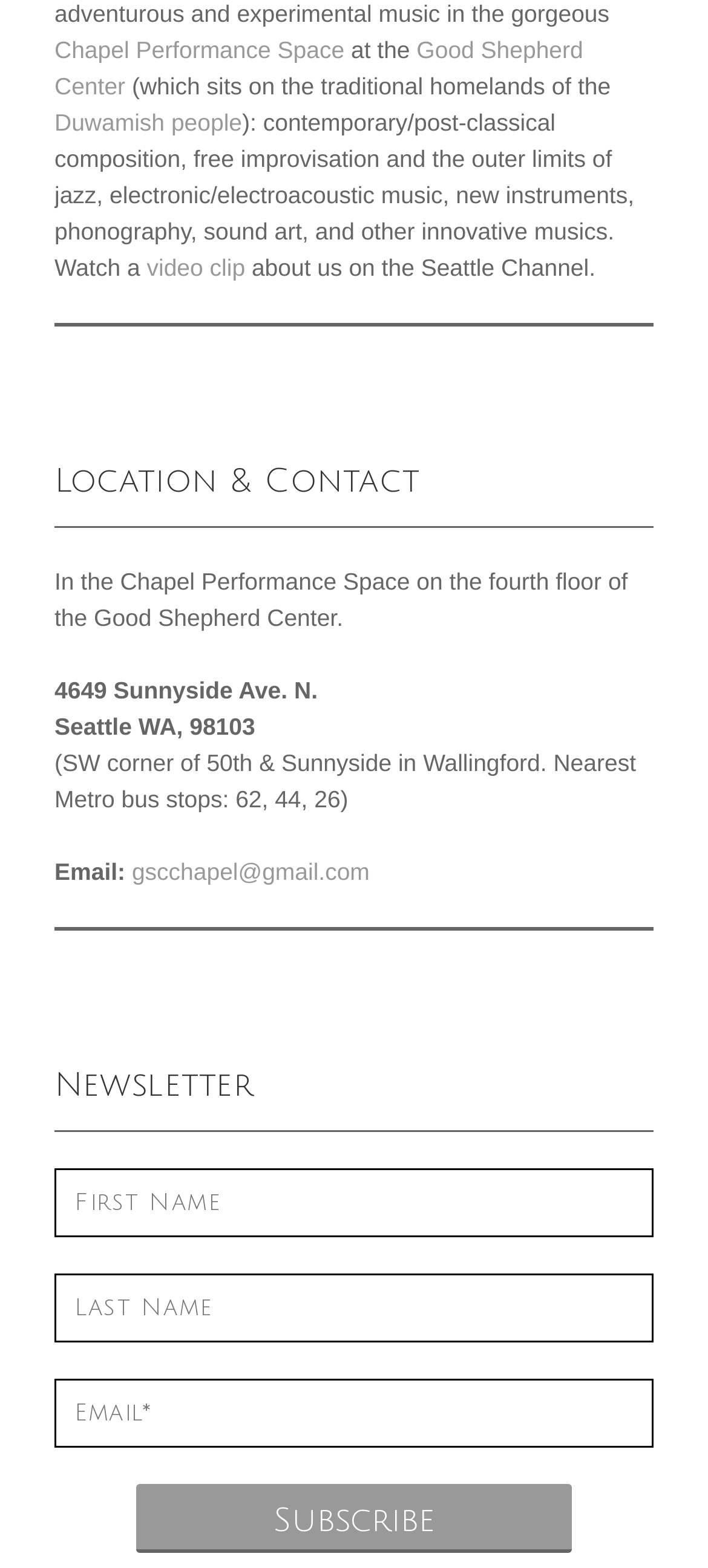Can you find the bounding box coordinates for the UI element given this description: "video clip"? Provide the coordinates as four float numbers between 0 and 1: [left, top, right, bottom].

[0.207, 0.162, 0.346, 0.179]